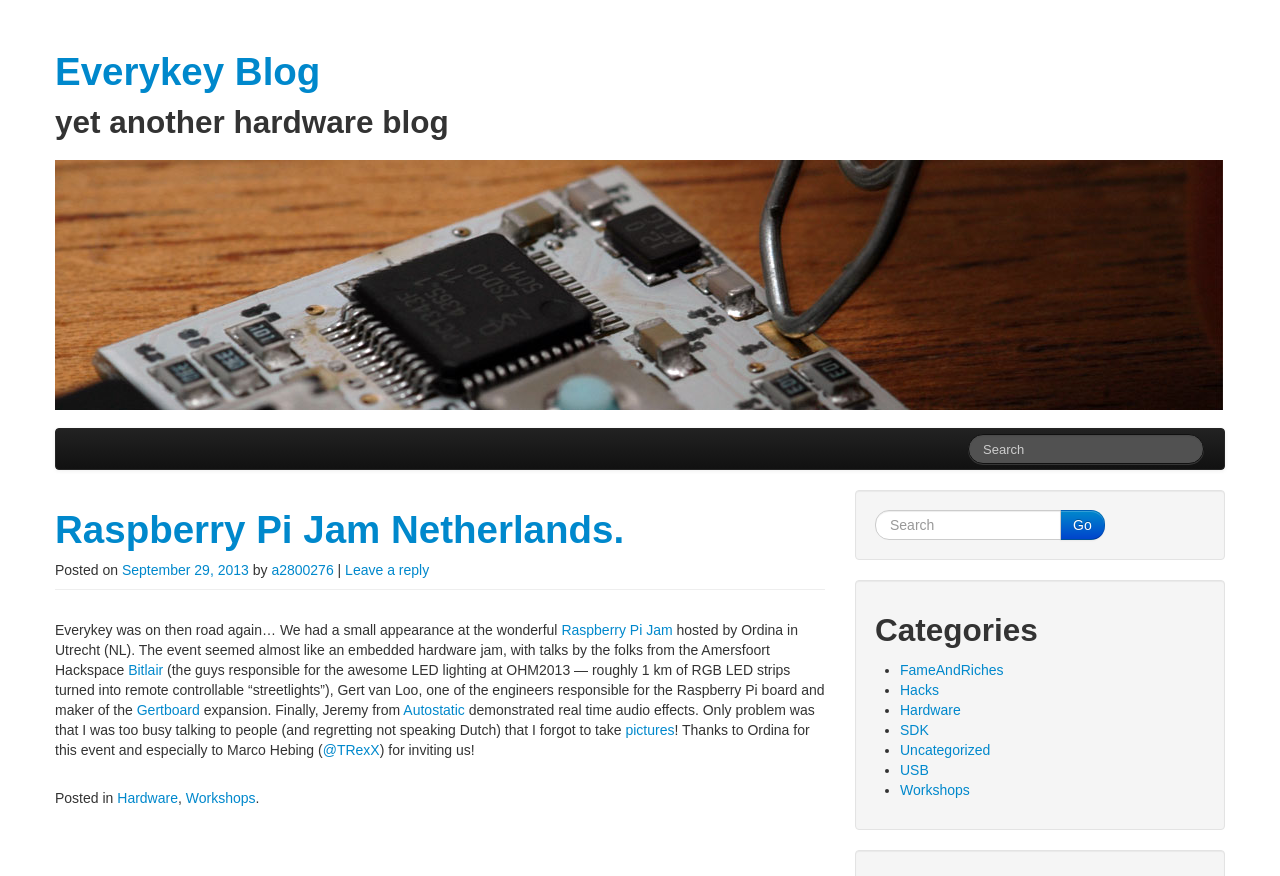Please locate the bounding box coordinates of the element that should be clicked to achieve the given instruction: "Read the article about Raspberry Pi Jam Netherlands".

[0.043, 0.582, 0.645, 0.674]